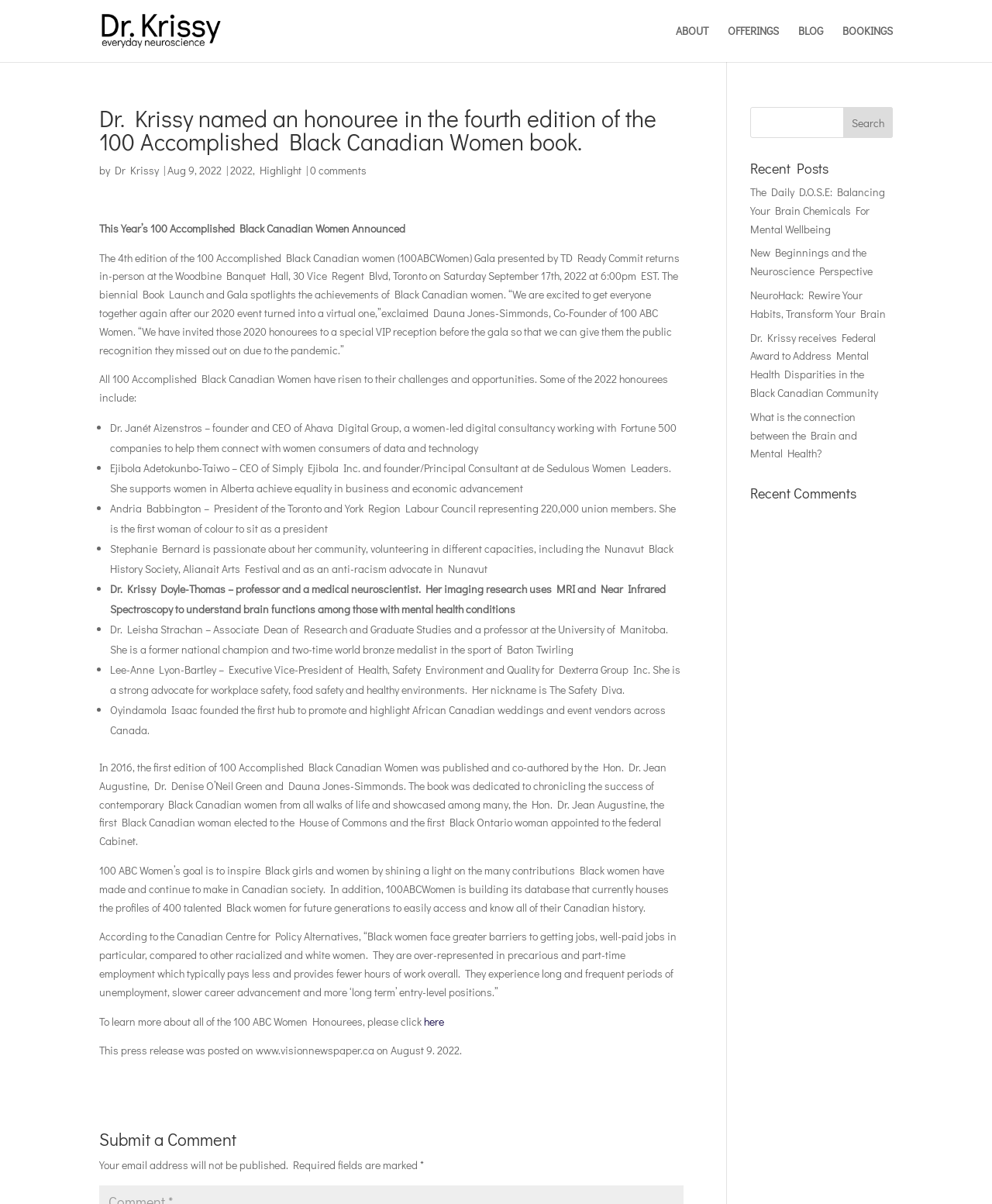Identify the bounding box of the HTML element described here: "alt="My WordPress Website"". Provide the coordinates as four float numbers between 0 and 1: [left, top, right, bottom].

[0.102, 0.018, 0.223, 0.03]